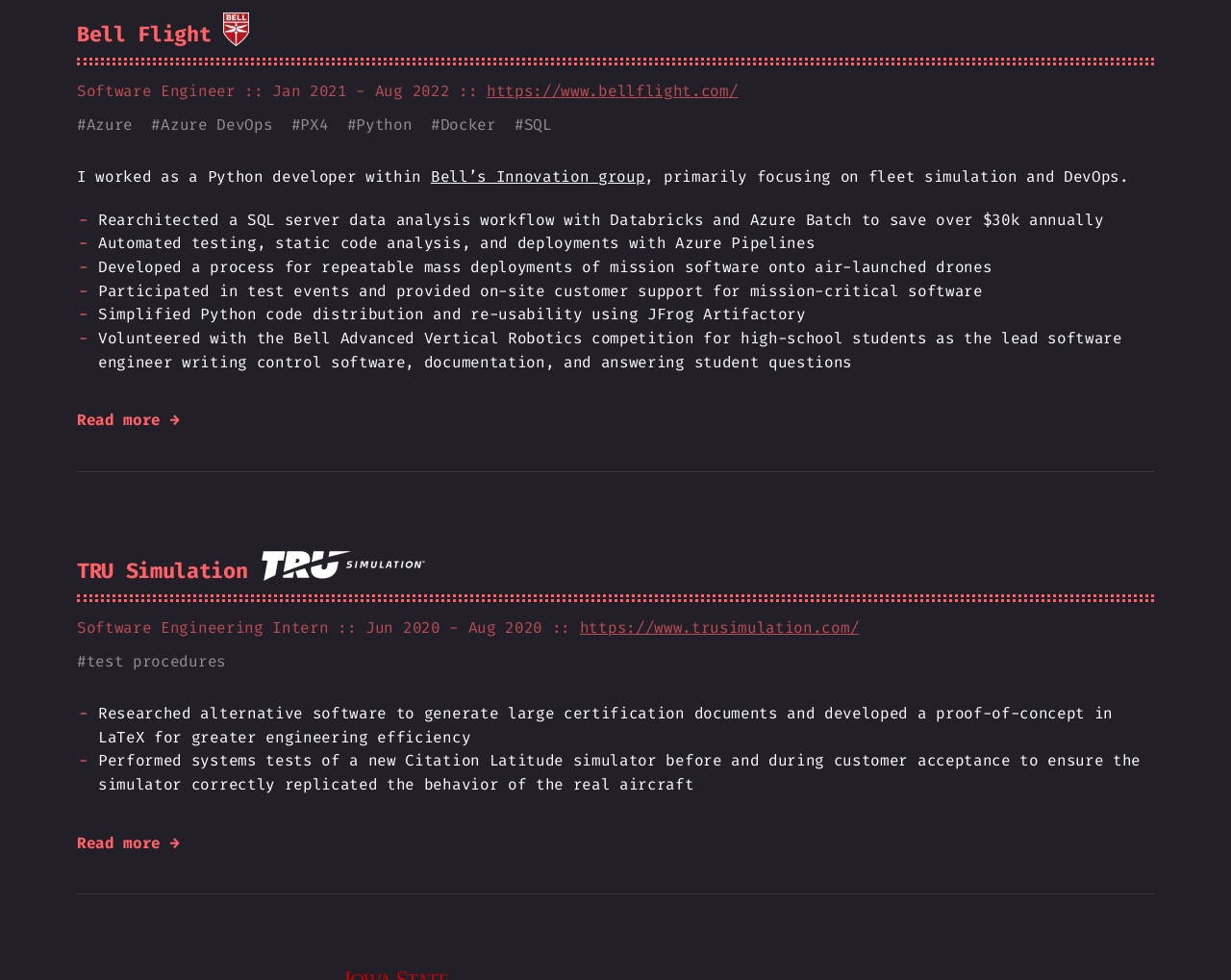Using floating point numbers between 0 and 1, provide the bounding box coordinates in the format (top-left x, top-left y, bottom-right x, bottom-right y). Locate the UI element described here: parent_node: Search for: name="s"

None